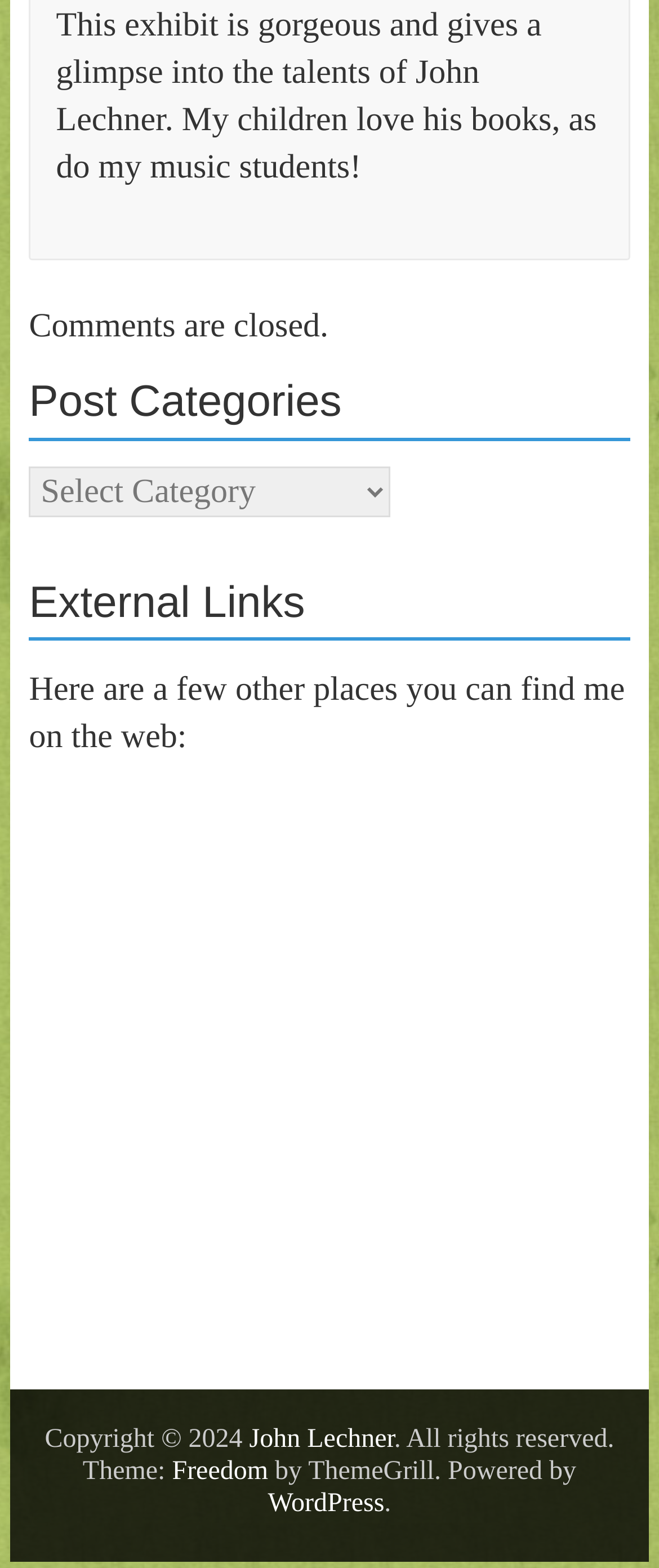How many external links are provided?
Give a one-word or short-phrase answer derived from the screenshot.

4